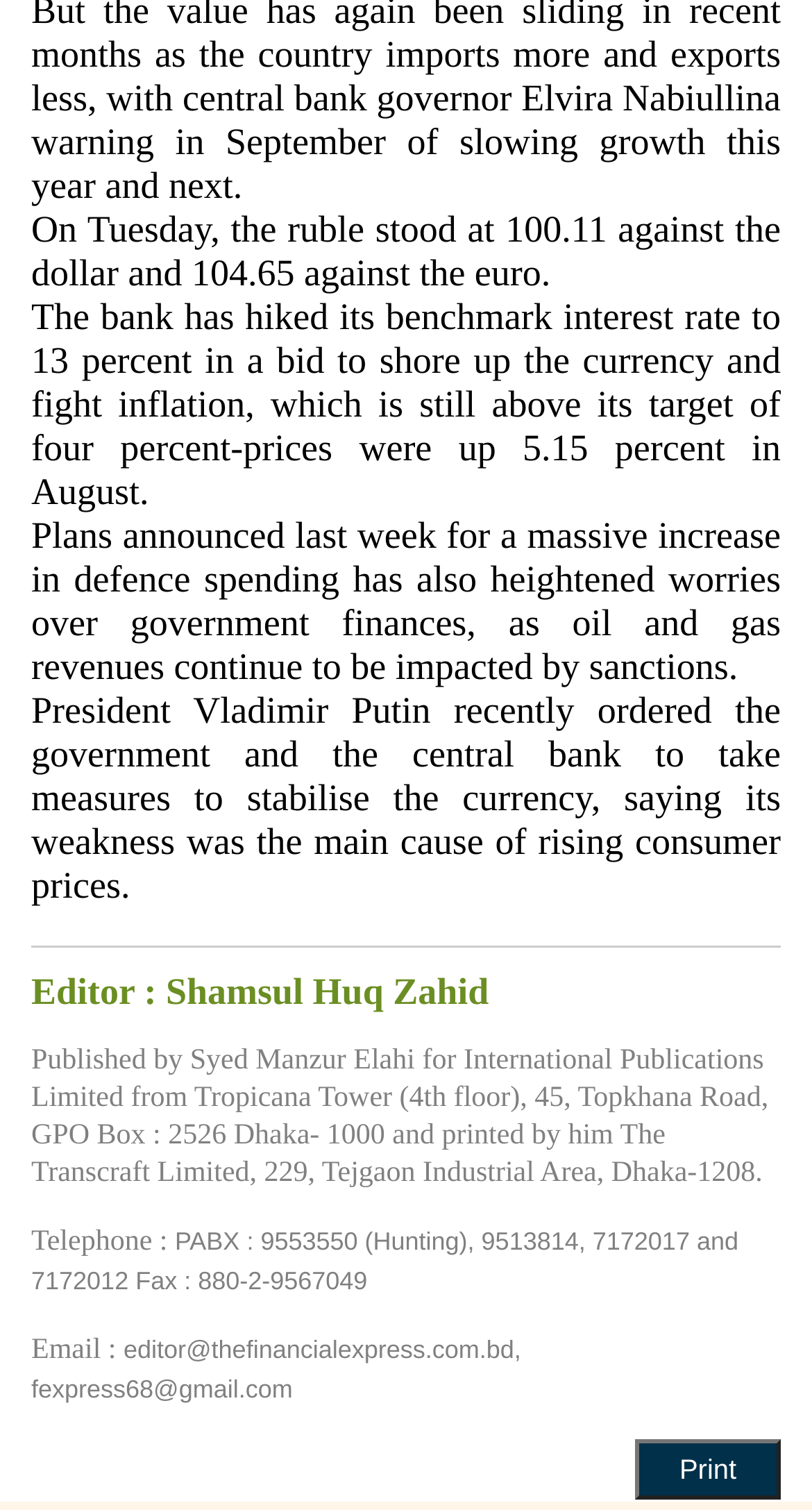What is the current exchange rate of ruble against dollar?
Provide a detailed and extensive answer to the question.

The answer can be found in the first StaticText element, which states 'On Tuesday, the ruble stood at 100.11 against the dollar and 104.65 against the euro.'